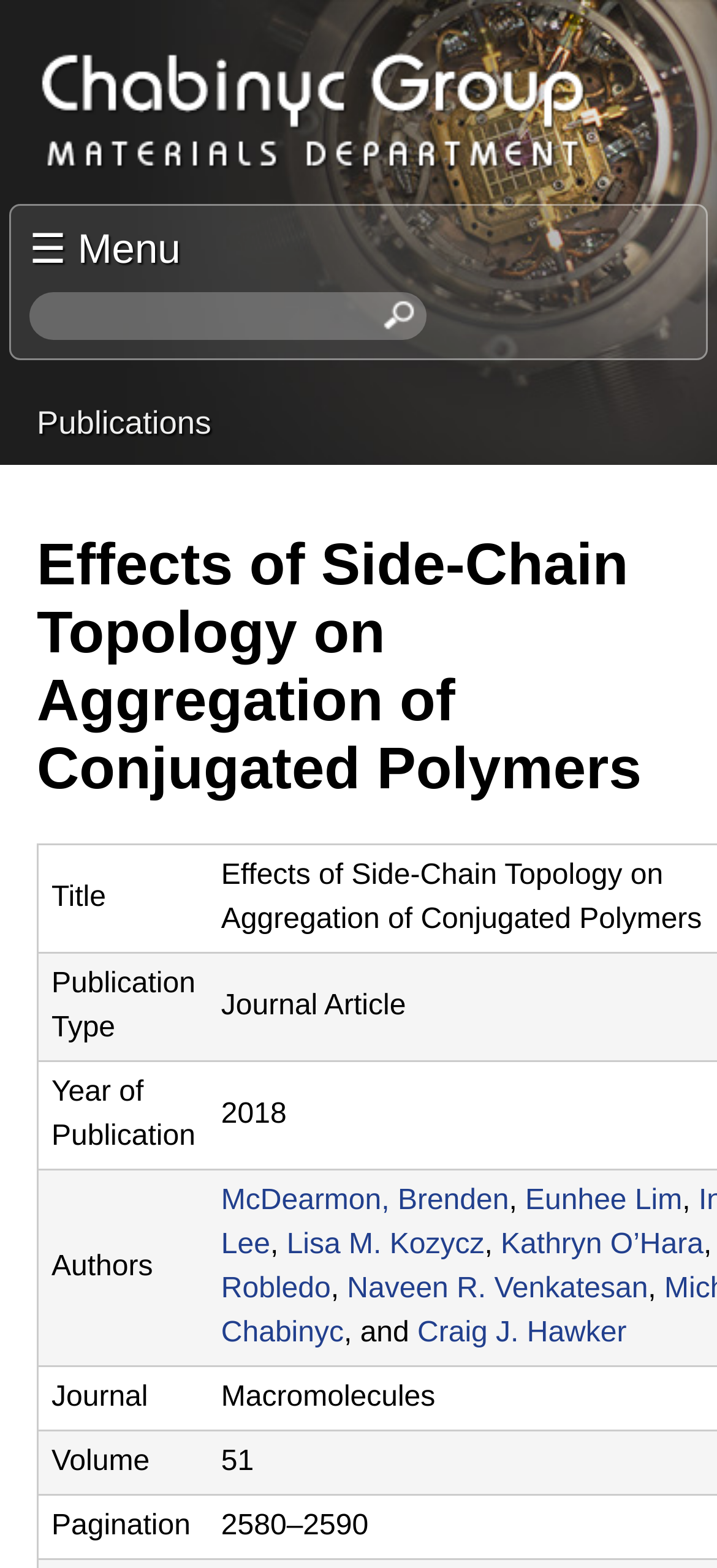Extract the text of the main heading from the webpage.

Chabinyc Research Group | Materials Department | UC Santa Barbara